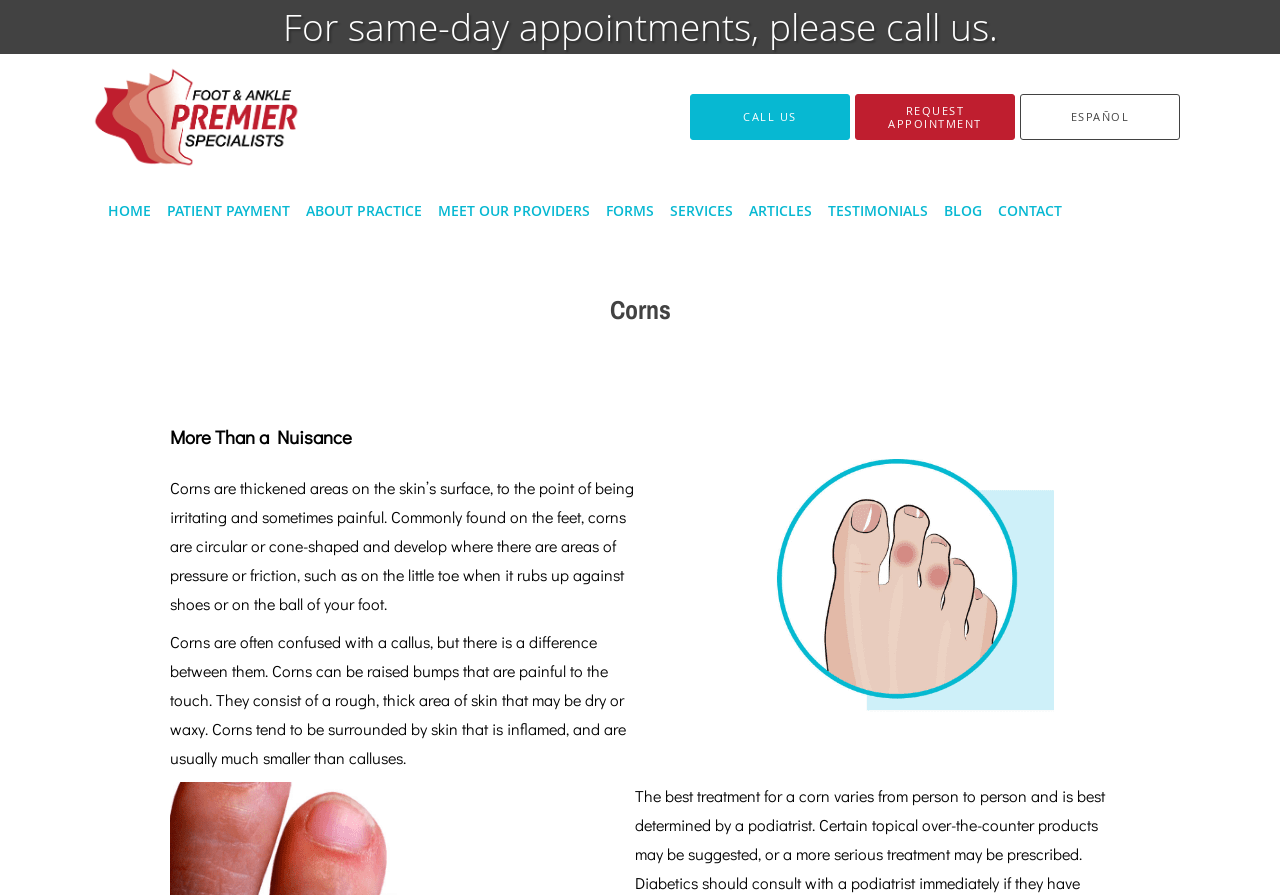Find and indicate the bounding box coordinates of the region you should select to follow the given instruction: "Search for a topic".

None